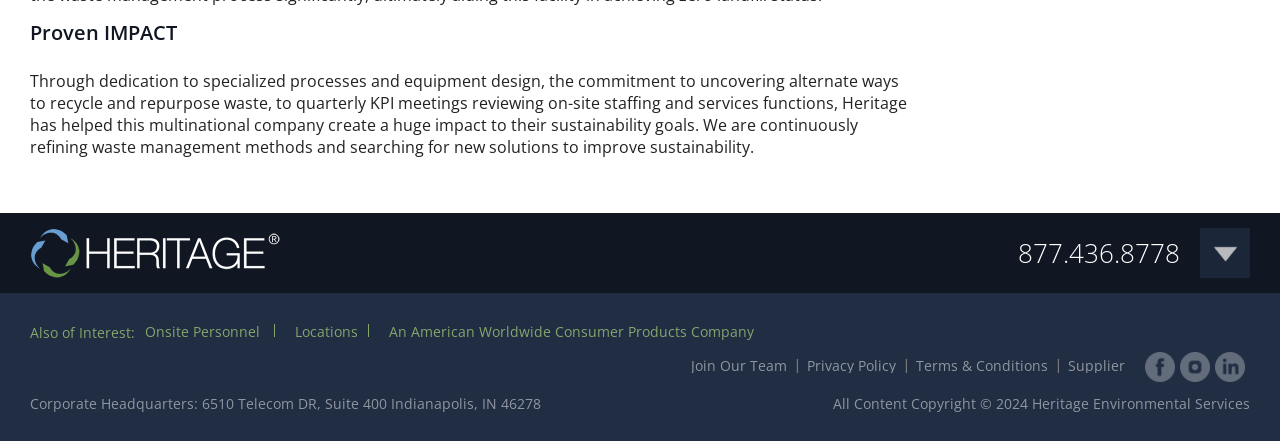Consider the image and give a detailed and elaborate answer to the question: 
What is the name of the company?

The company name 'Heritage' can be inferred from the logo 'heritage logo light' and the text 'Heritage Environmental Services' present on the webpage.